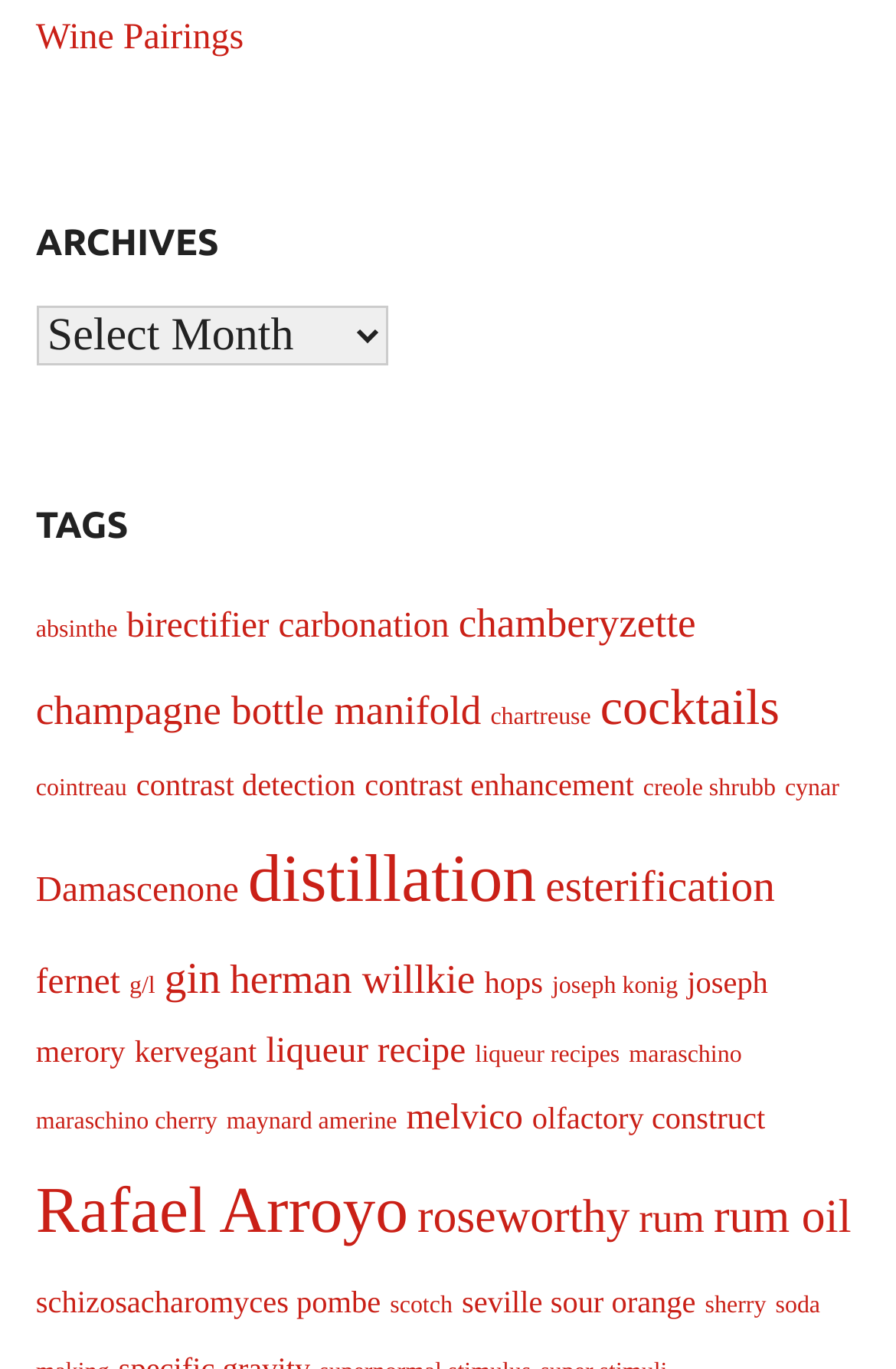Please find the bounding box coordinates of the clickable region needed to complete the following instruction: "View absinthe related items". The bounding box coordinates must consist of four float numbers between 0 and 1, i.e., [left, top, right, bottom].

[0.04, 0.452, 0.131, 0.471]